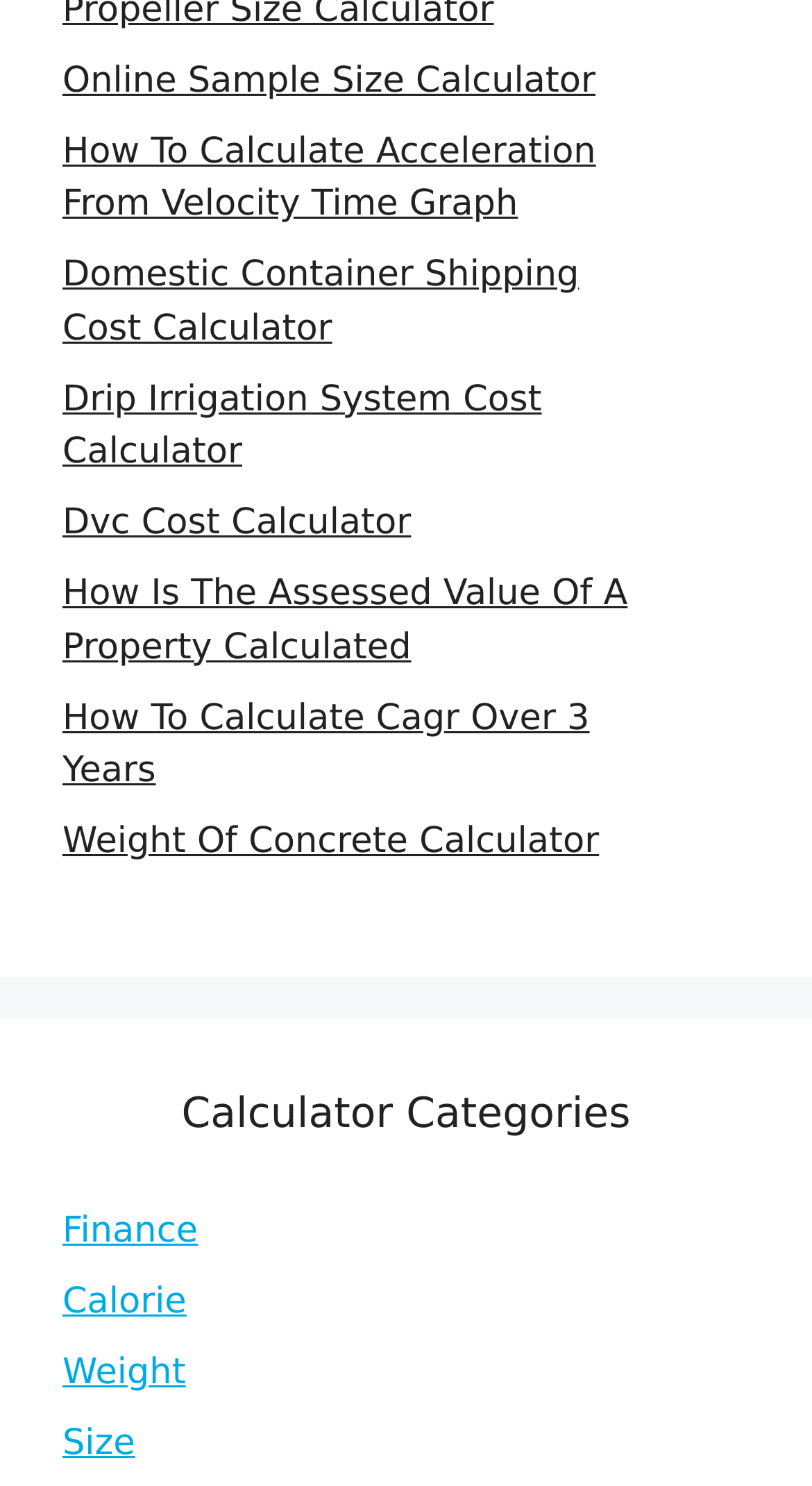Answer the question in a single word or phrase:
What is the last link under the 'Calculator Categories' heading?

Size